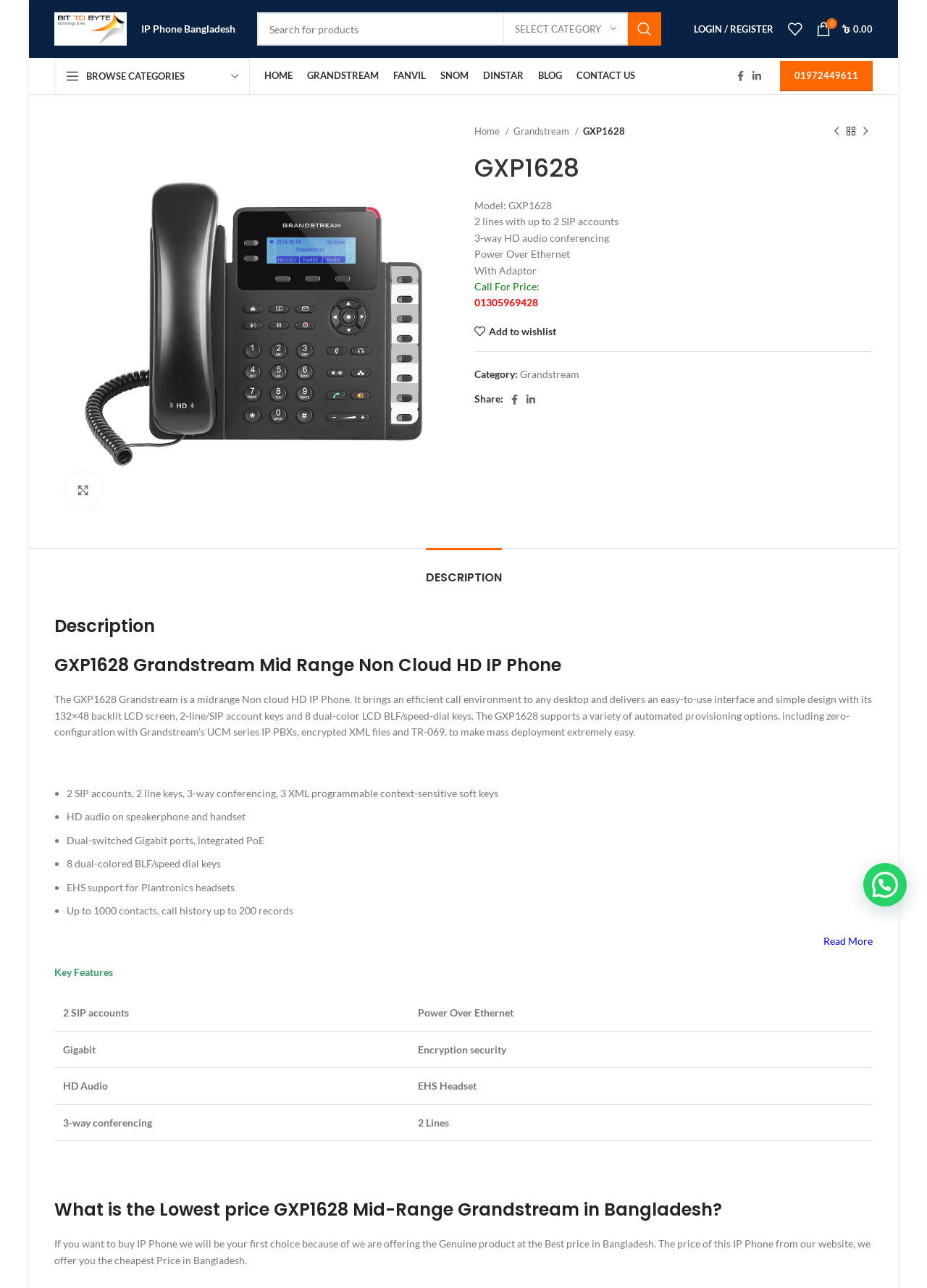Locate the bounding box coordinates of the area you need to click to fulfill this instruction: 'Click the 'Home' link'. The coordinates must be in the form of four float numbers ranging from 0 to 1: [left, top, right, bottom].

None